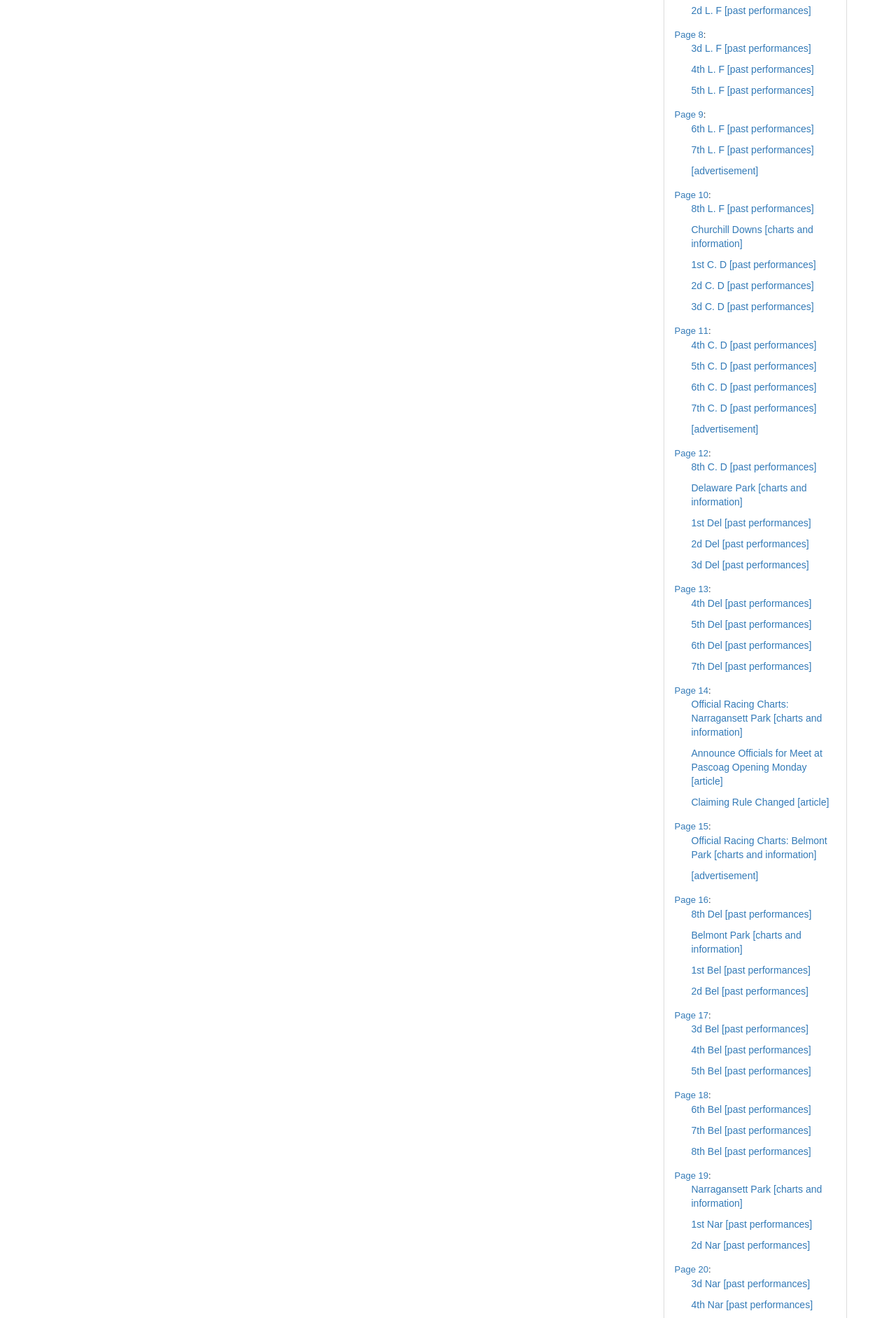What type of information is provided for each track?
Examine the image and provide an in-depth answer to the question.

For each track, such as Churchill Downs, Delaware Park, and Belmont Park, the website provides charts and past performances information. This information is likely useful for horse racing enthusiasts or professionals who want to analyze the performance of horses at different tracks.